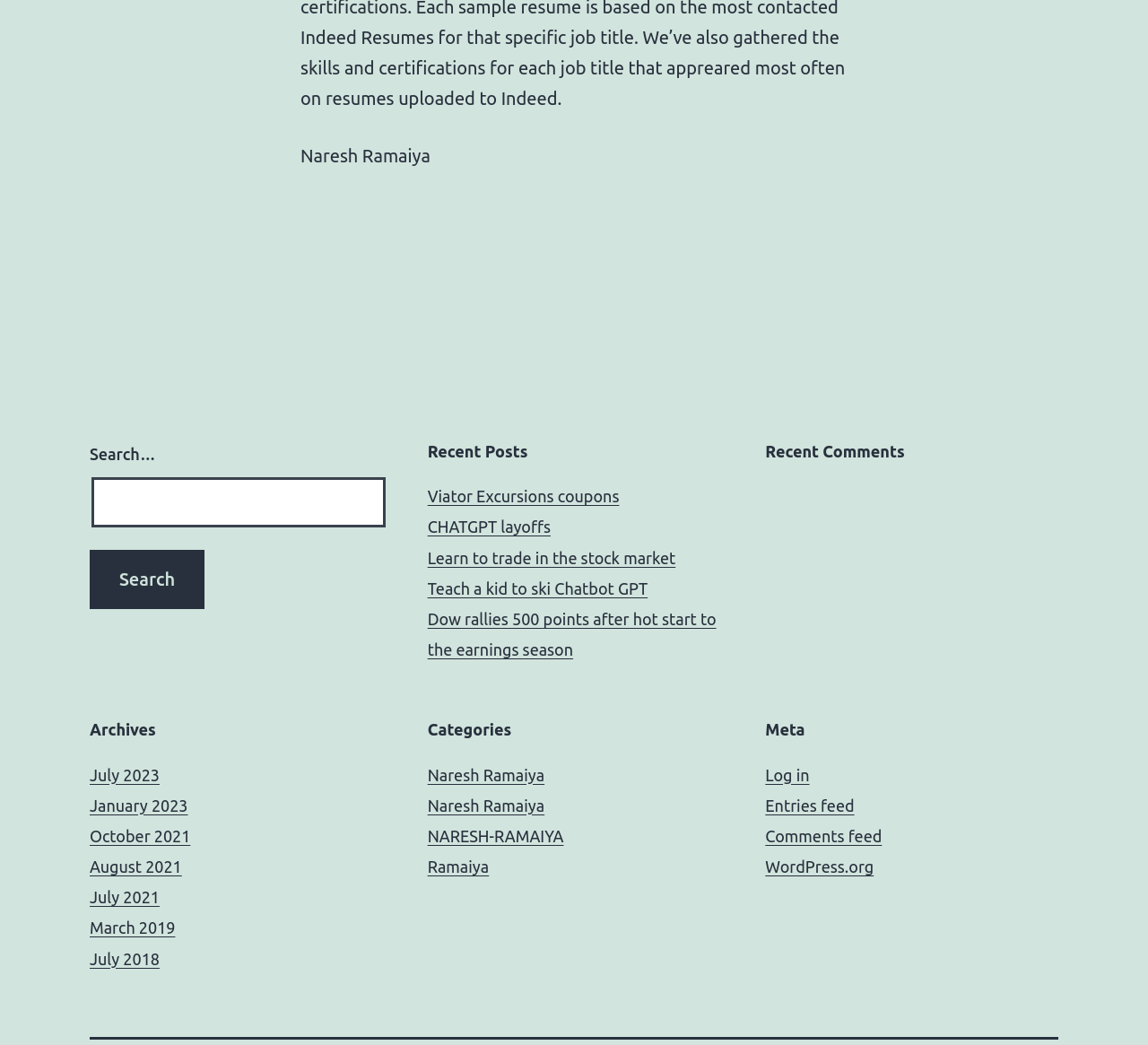Pinpoint the bounding box coordinates of the clickable element to carry out the following instruction: "View categories."

[0.372, 0.727, 0.628, 0.844]